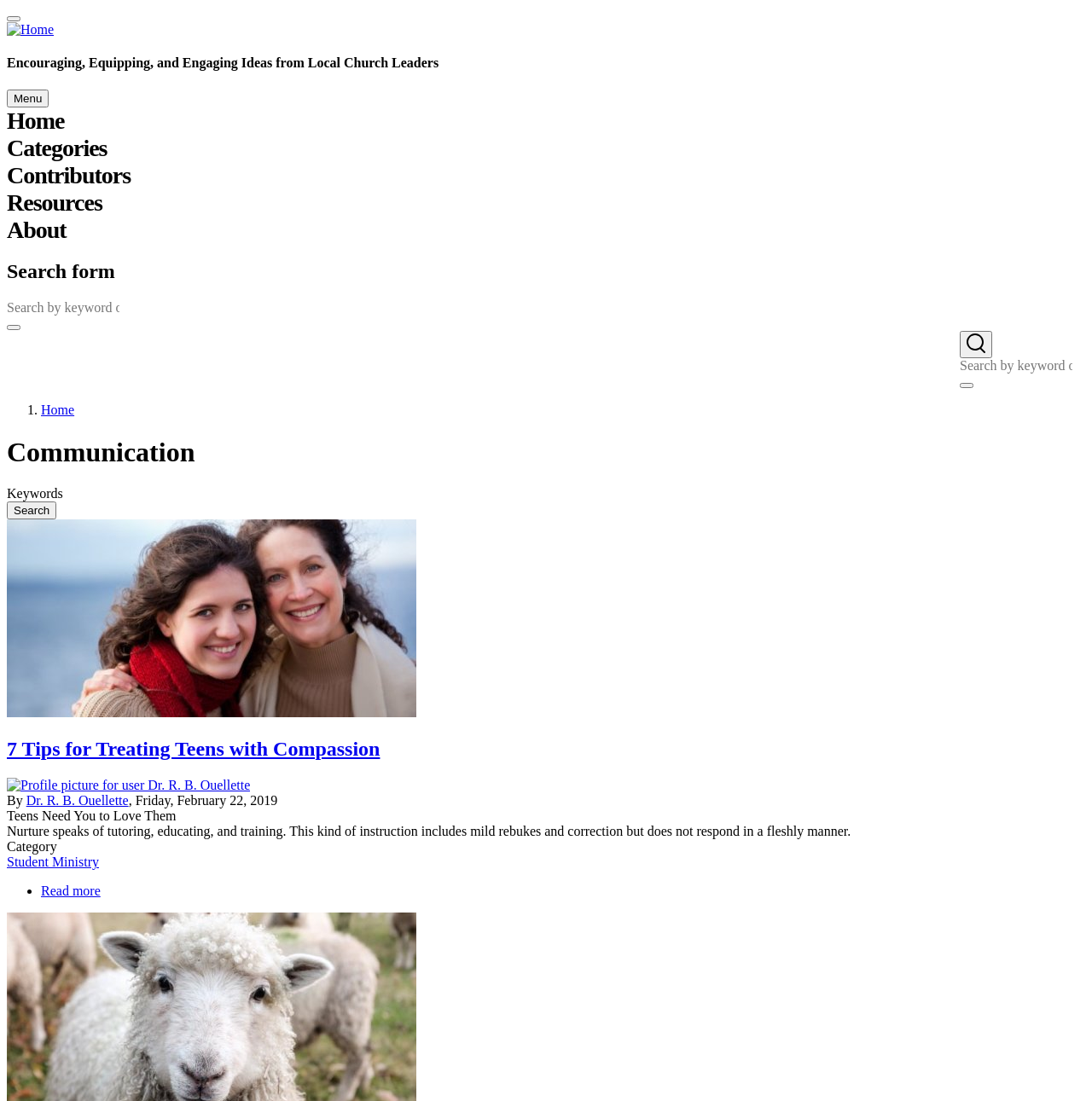Specify the bounding box coordinates for the region that must be clicked to perform the given instruction: "Read the article about pet care".

None